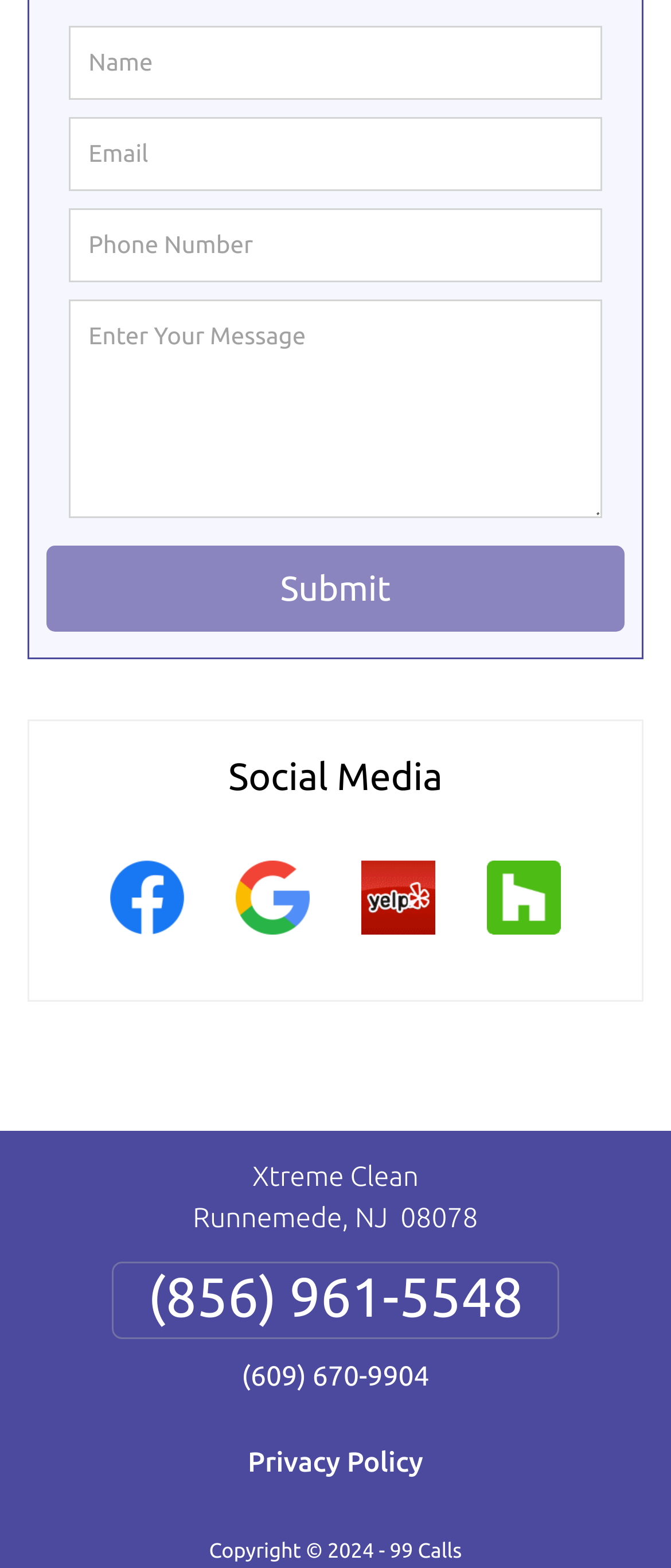What is the purpose of the form?
Examine the image and give a concise answer in one word or a short phrase.

To submit a message